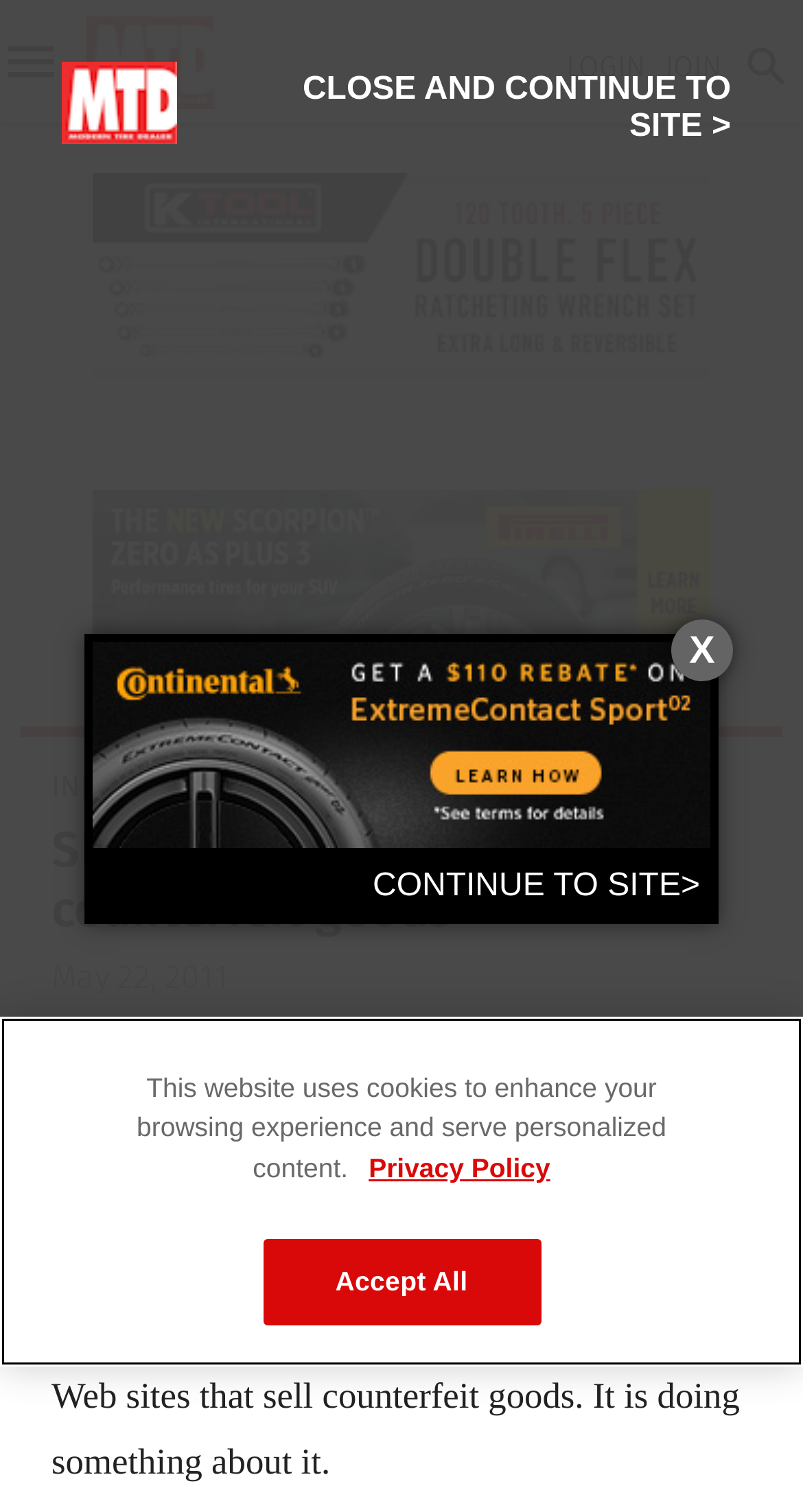Answer the question below with a single word or a brief phrase: 
How many categories are listed under the 'Research' section?

0